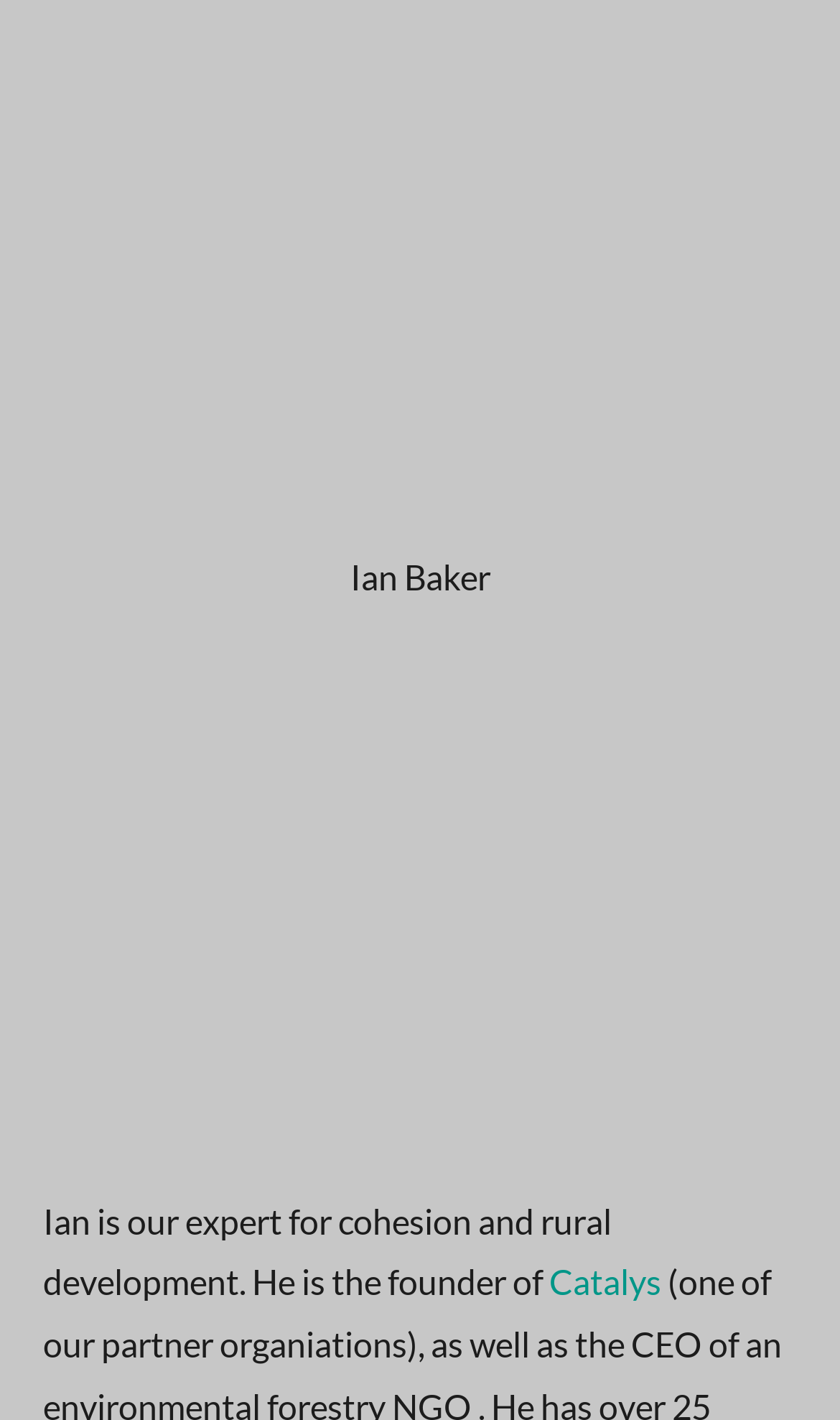Extract the bounding box of the UI element described as: "Ian Baker".

[0.417, 0.391, 0.583, 0.421]